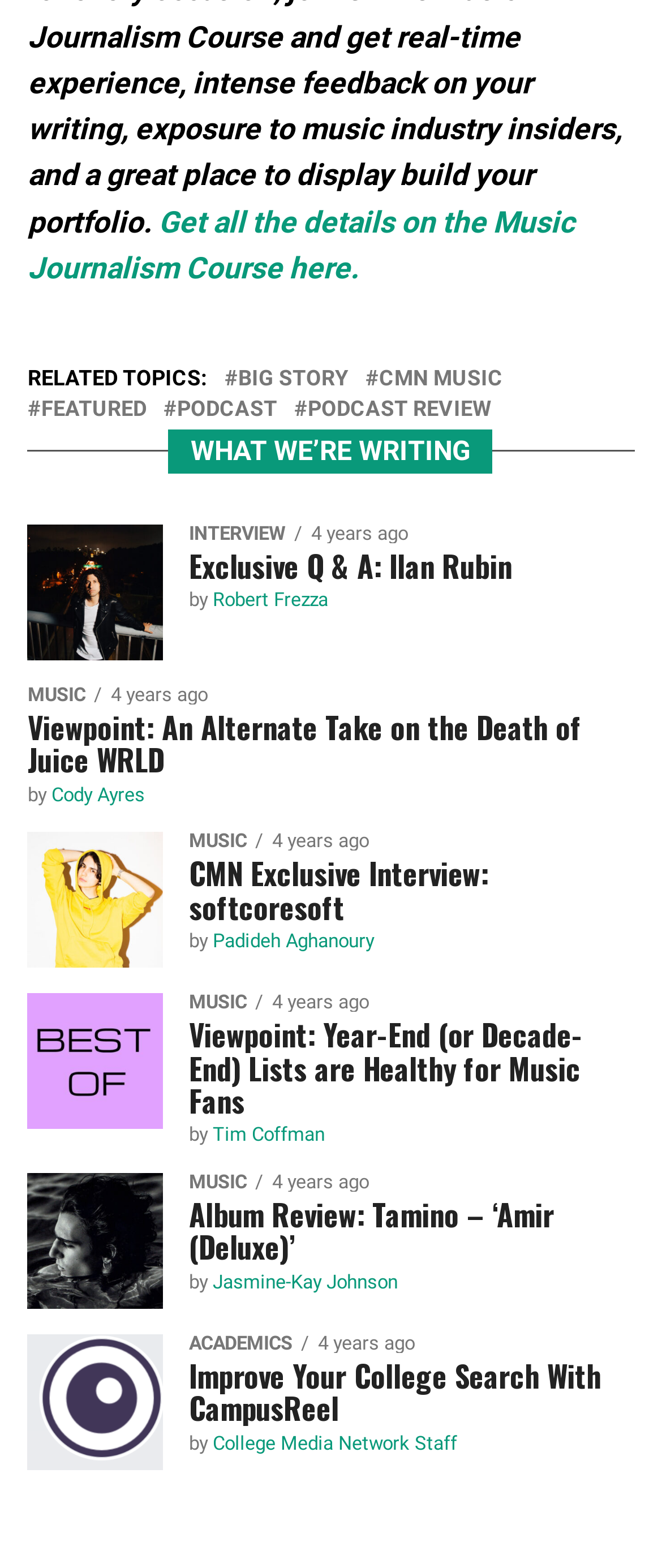Please answer the following question using a single word or phrase: 
Who is the author of the article 'CMN Exclusive Interview: softcoresoft'?

Padideh Aghanoury